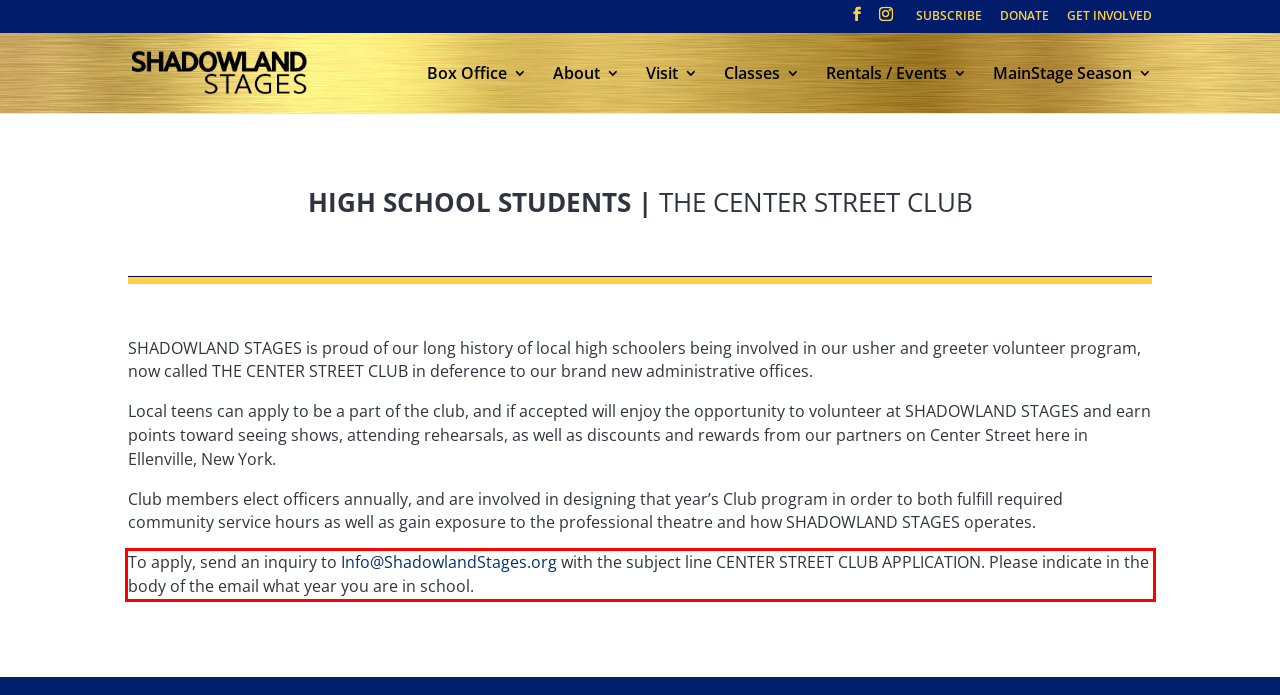Analyze the webpage screenshot and use OCR to recognize the text content in the red bounding box.

To apply, send an inquiry to Info@ShadowlandStages.org with the subject line CENTER STREET CLUB APPLICATION. Please indicate in the body of the email what year you are in school.